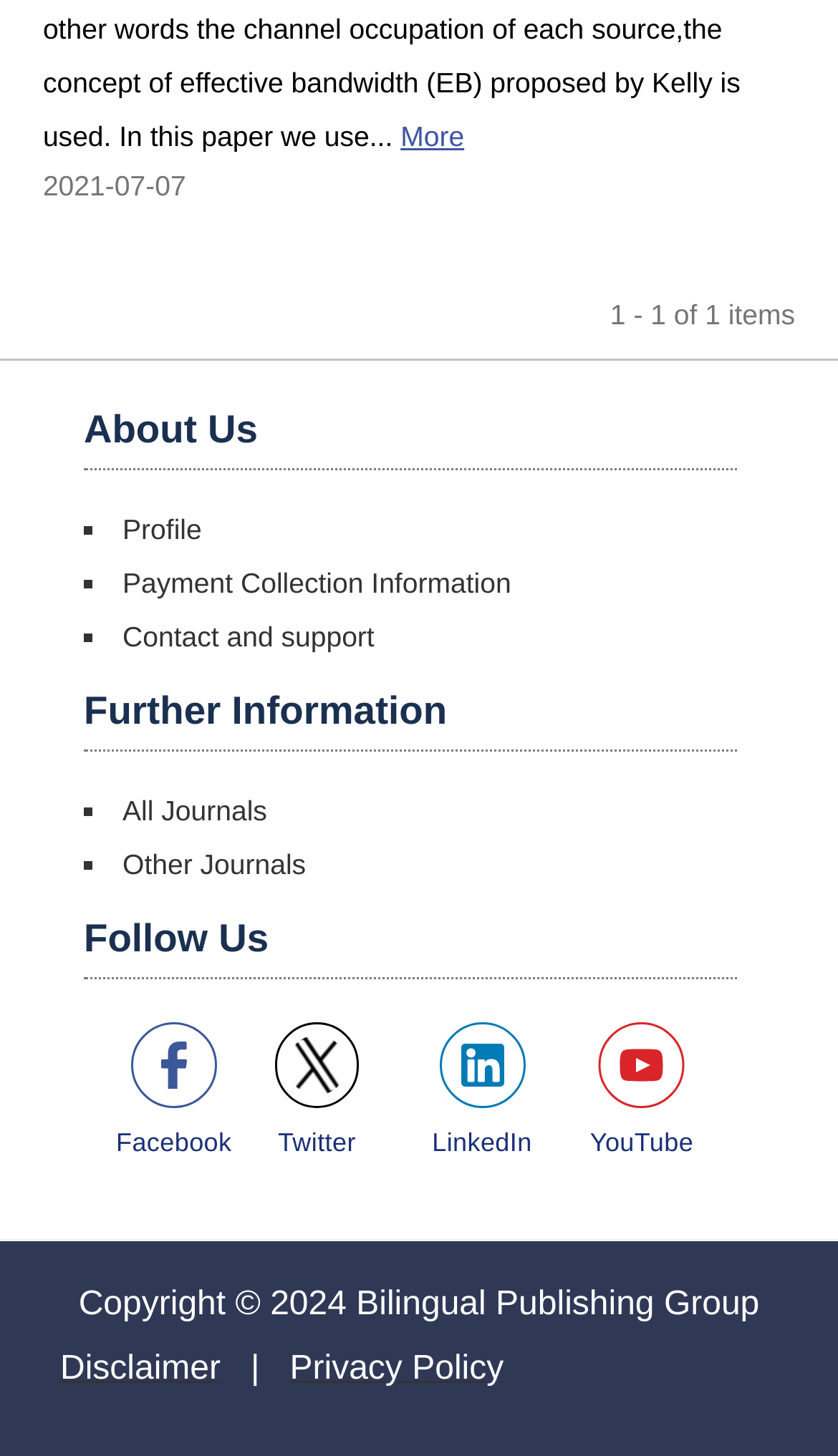Determine the bounding box coordinates for the region that must be clicked to execute the following instruction: "Read Disclaimer".

[0.072, 0.926, 0.263, 0.971]